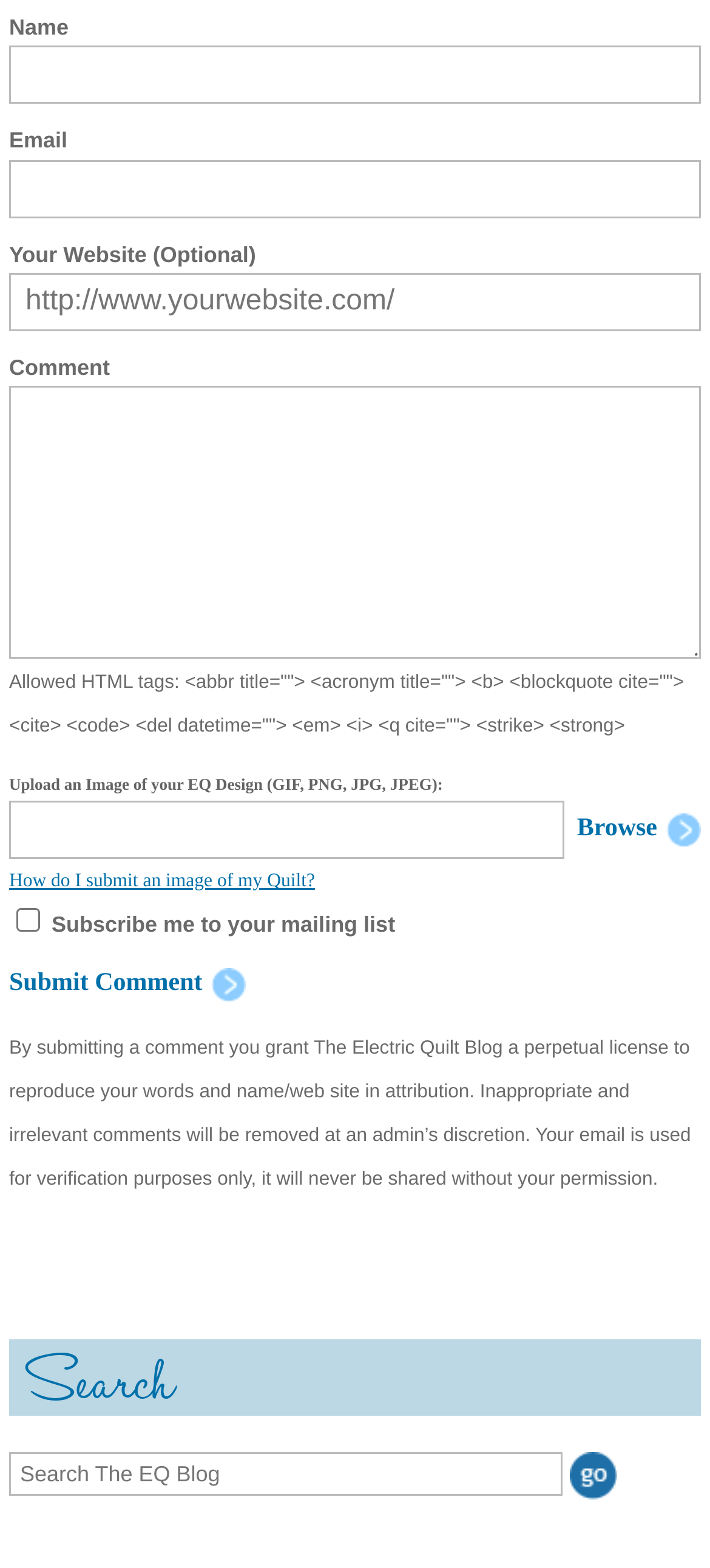Show the bounding box coordinates for the HTML element described as: "parent_node: Browse".

[0.013, 0.511, 0.795, 0.548]